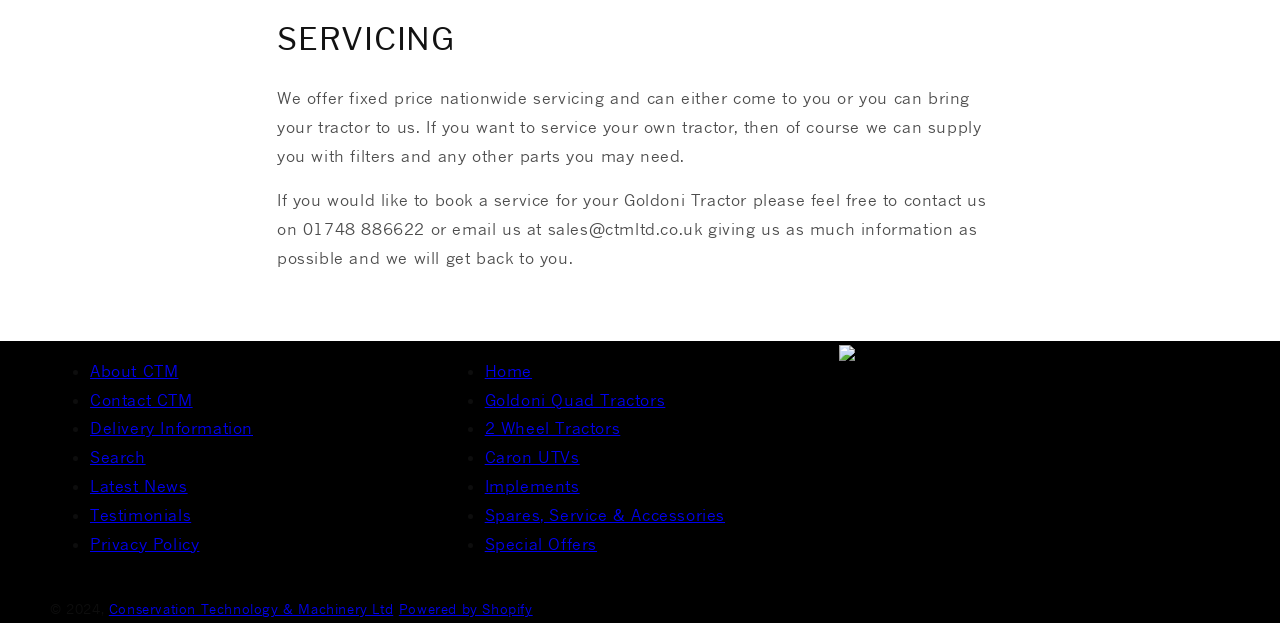Answer this question in one word or a short phrase: What types of tractors are sold by the company?

Goldoni Quad Tractors and 2 Wheel Tractors